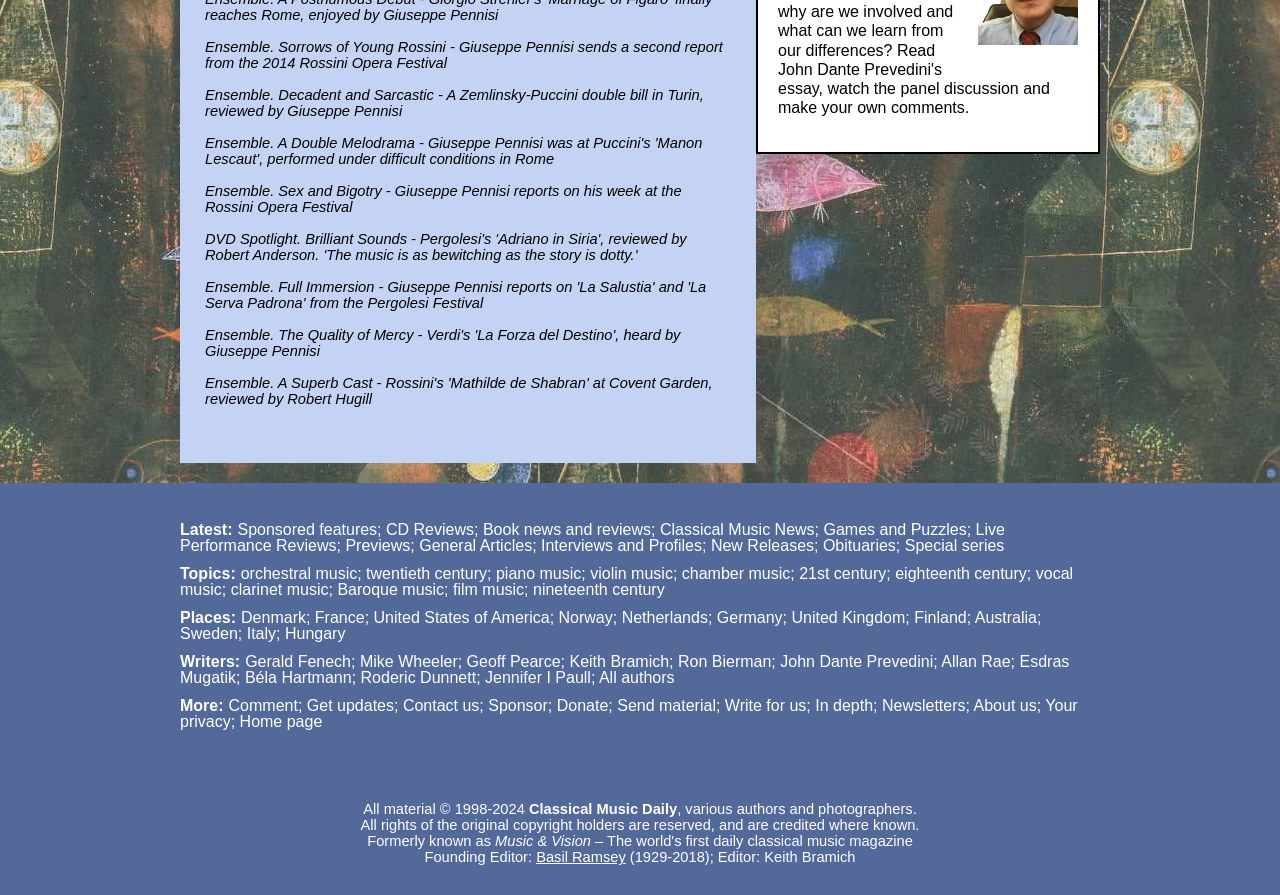Identify the bounding box coordinates for the UI element that matches this description: "Writers".

[0.141, 0.73, 0.192, 0.748]